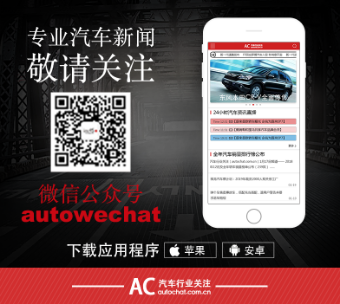On which platforms is the automotive news app available?
Answer briefly with a single word or phrase based on the image.

iOS and Android